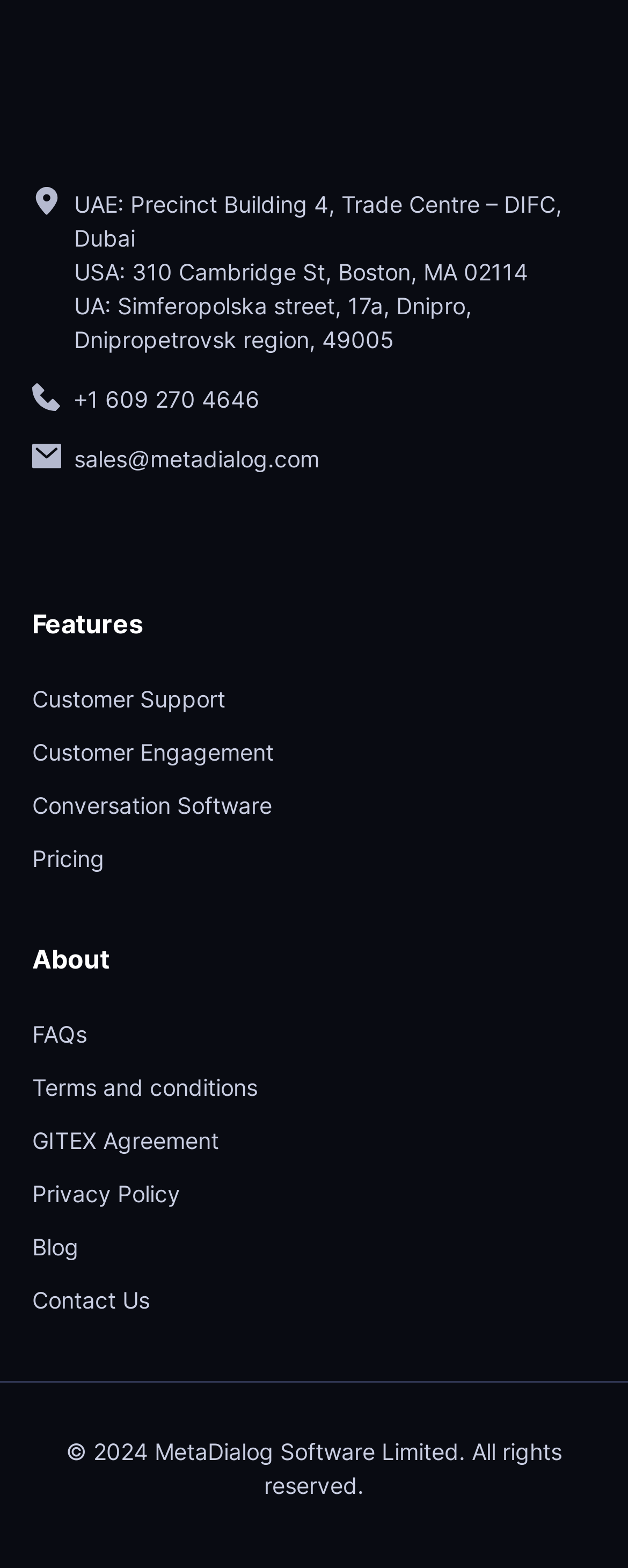How many links are there in the bottom section?
We need a detailed and meticulous answer to the question.

I counted the number of link elements that appear to be in the bottom section, which are 'FAQs', 'Terms and conditions', 'GITEX Agreement', 'Privacy Policy', 'Blog', 'Contact Us', and 'Customer Support'.